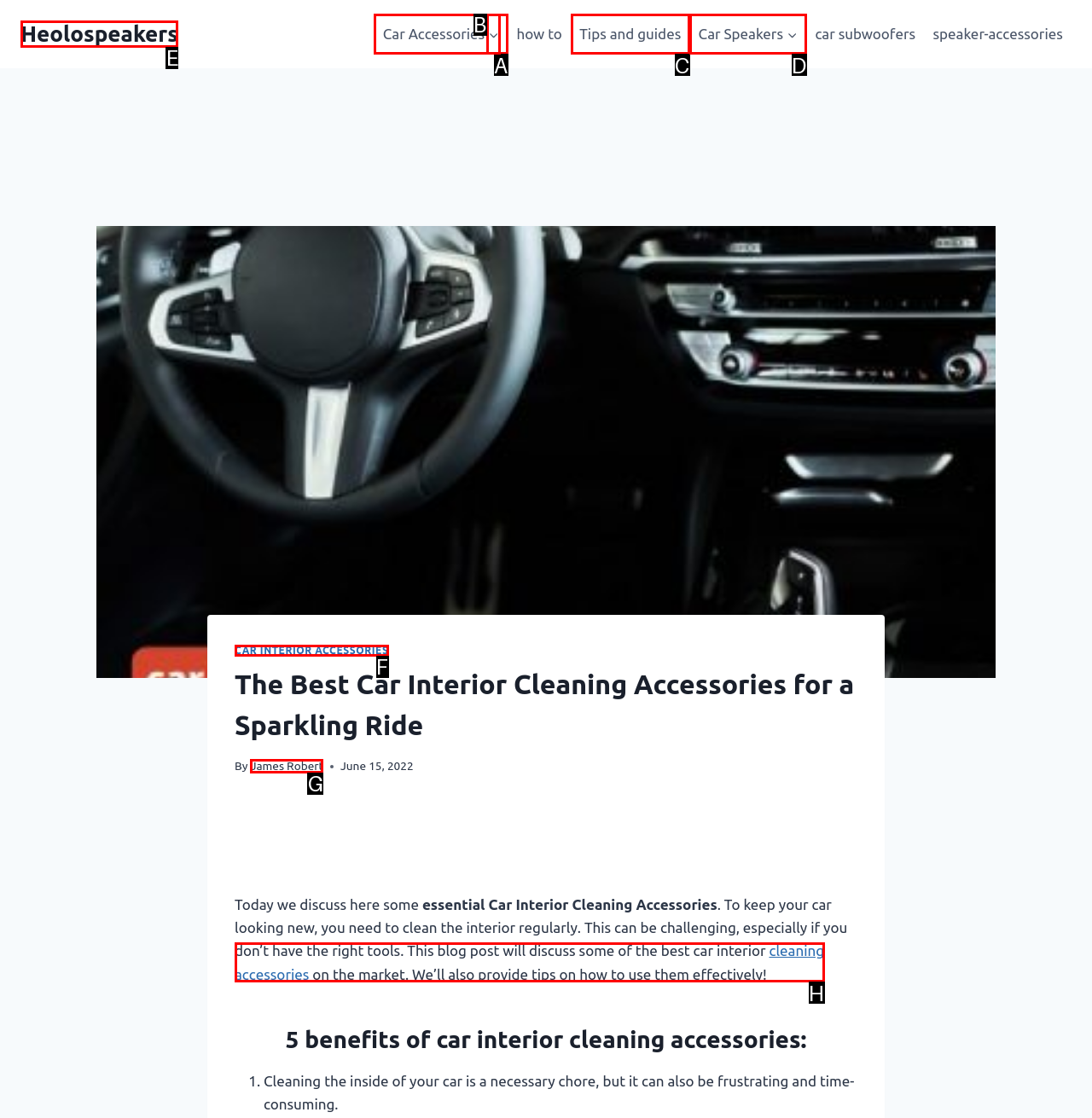Point out the specific HTML element to click to complete this task: Open the 'Heolospeakers' link Reply with the letter of the chosen option.

E